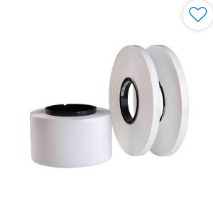Explain all the elements you observe in the image.

The image features a collection of rolls of ePTFE tape, designed specifically for applications involving silver-plated copper PTFE shield wires and cables. The tape appears in a clean, white color, showcasing its high tensile strength and suitability for fast wrapping speeds. This type of tape is utilized for various electrical wiring needs due to its durability and efficiency, making it an ideal choice for professional-grade insulation and sealing solutions. The image is part of a product display that emphasizes the features and benefits of ePTFE tape, which is highlighted as a key product offered by Foreverseal, a manufacturer renowned for its expertise in producing PTFE tapes.